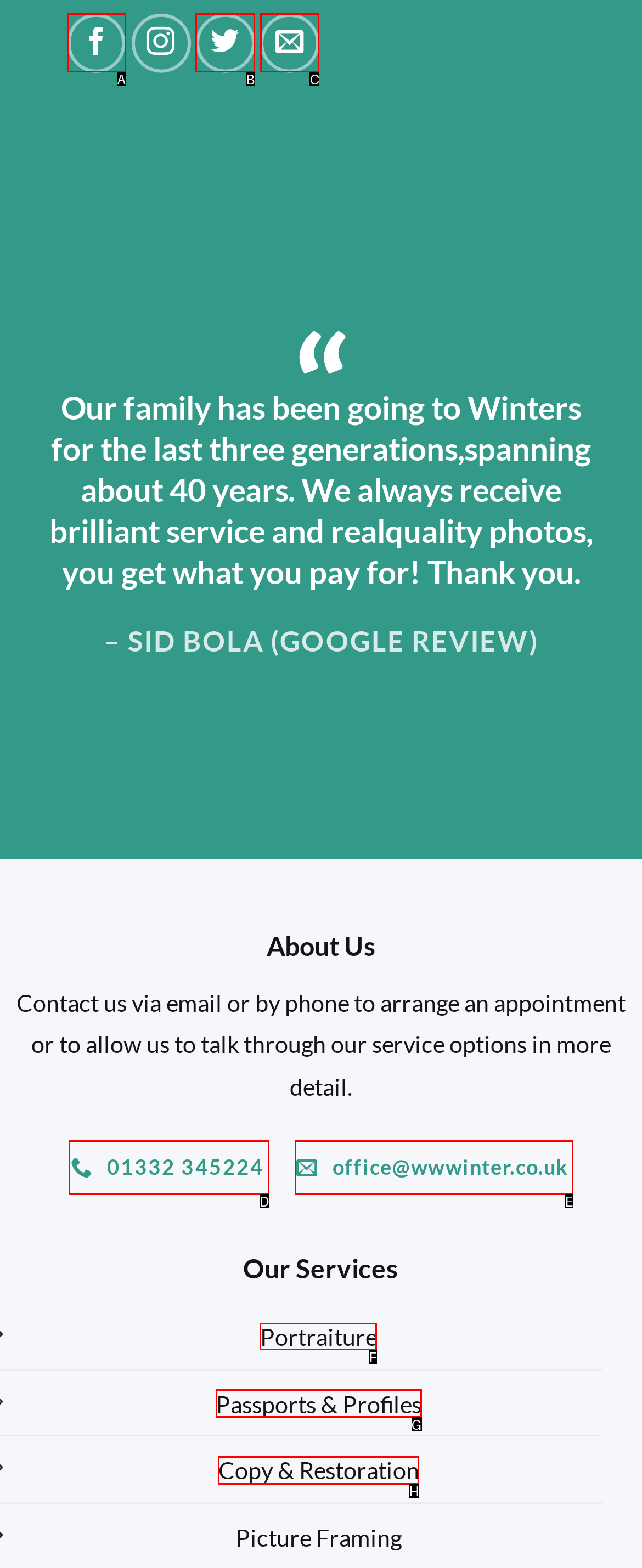Identify the appropriate choice to fulfill this task: View Portraiture services
Respond with the letter corresponding to the correct option.

F